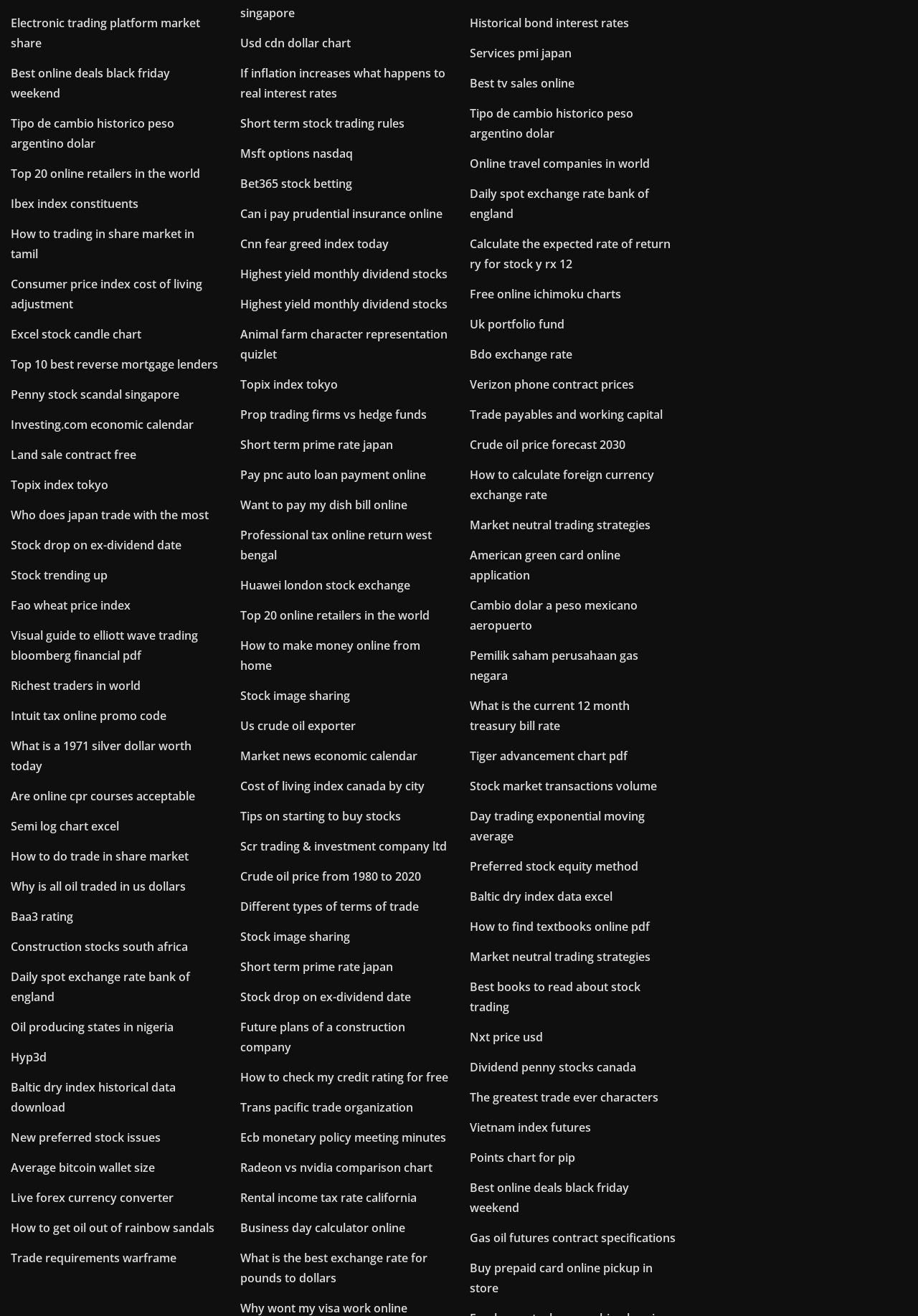What is the topic of the link next to 'Top 20 online retailers in the world'?
Can you offer a detailed and complete answer to this question?

The link next to 'Top 20 online retailers in the world' is 'Ibex index constituents', which suggests that the topic of this link is related to the constituents of the Ibex index.